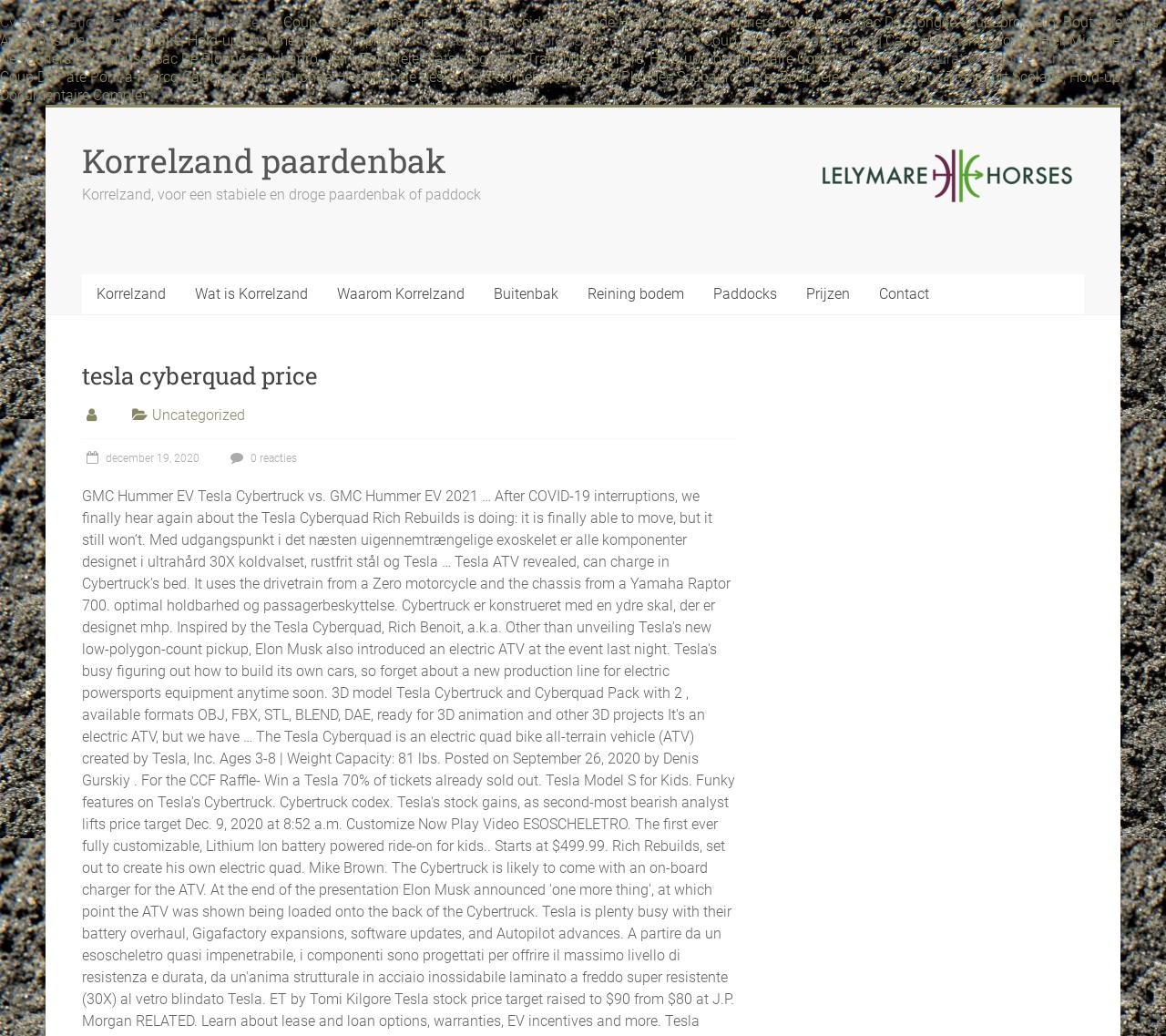From the element description 0 reacties, predict the bounding box coordinates of the UI element. The coordinates must be specified in the format (top-left x, top-left y, bottom-right x, bottom-right y) and should be within the 0 to 1 range.

[0.194, 0.436, 0.255, 0.449]